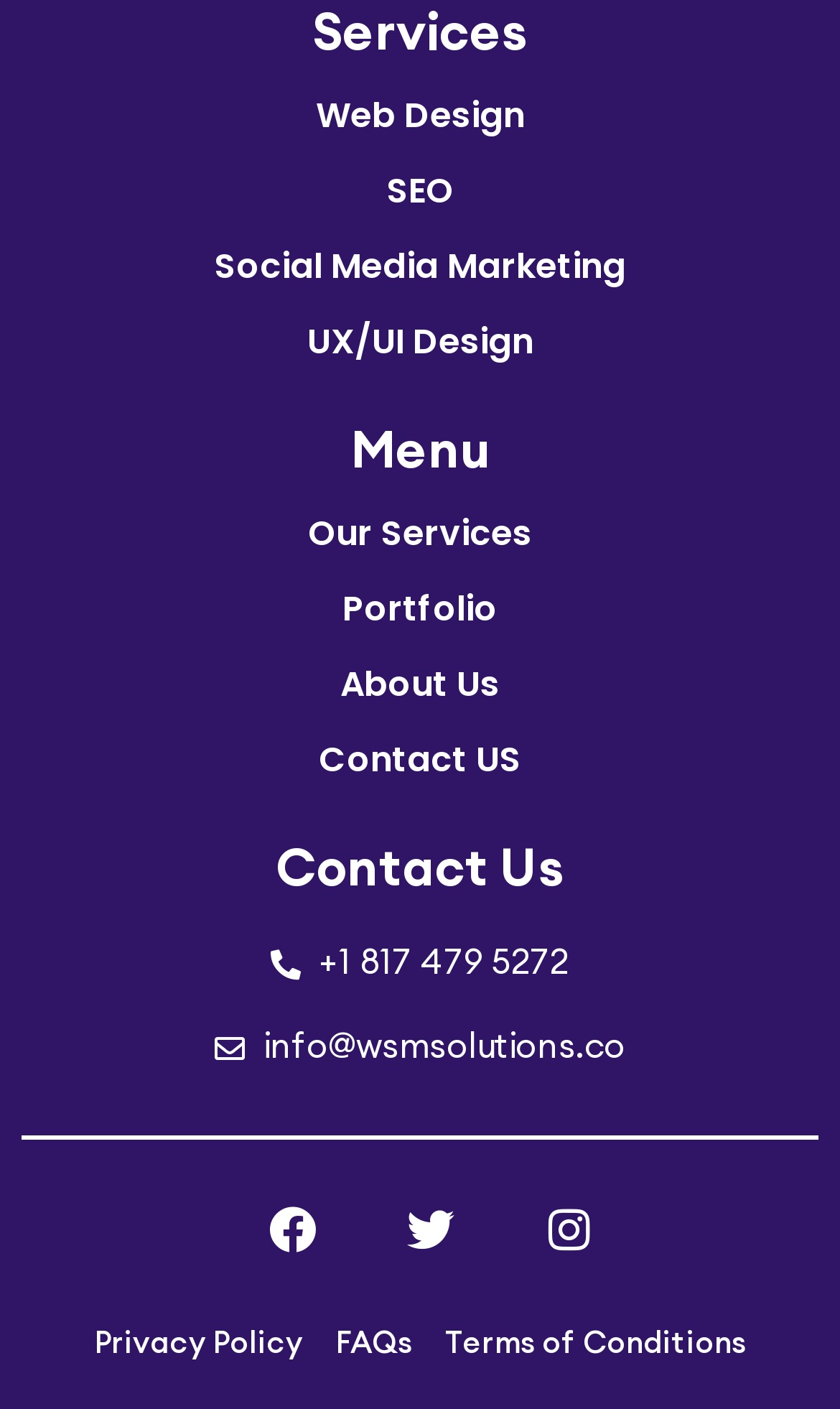Predict the bounding box of the UI element based on the description: "Social Media Marketing". The coordinates should be four float numbers between 0 and 1, formatted as [left, top, right, bottom].

[0.0, 0.163, 1.0, 0.216]